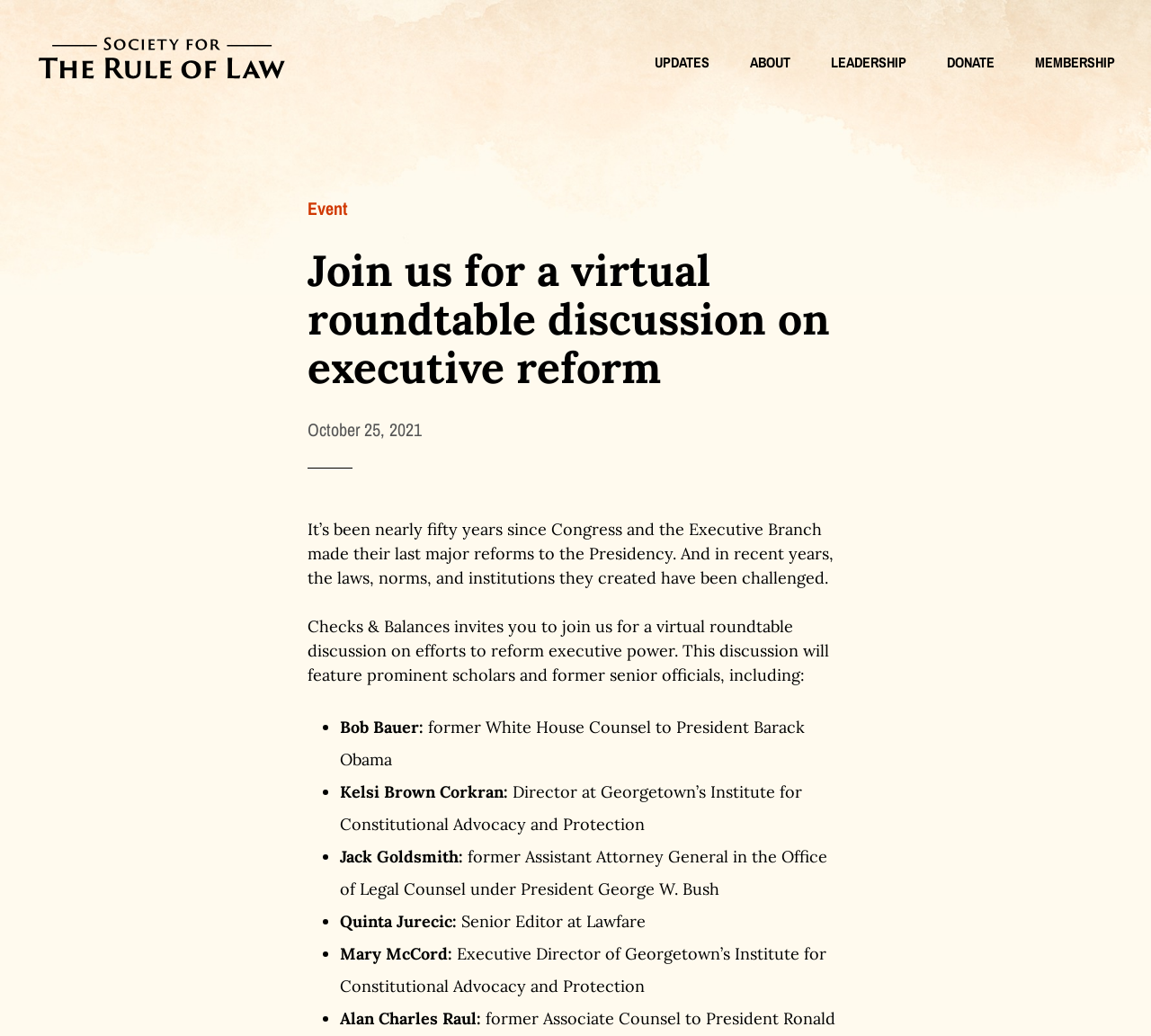What is the date of the virtual roundtable discussion?
Refer to the image and provide a one-word or short phrase answer.

October 25, 2021